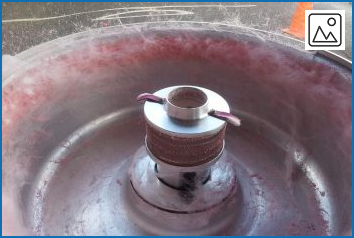Offer a meticulous description of the image.

This image showcases a close-up view of the interior of a fairy floss (cotton candy) machine. The stainless steel center spindle is prominent, surrounded by a fluffy mass of spun sugar that forms the signature light and airy texture of fairy floss. The bowl's interior is smeared with a pinkish hue, indicative of sweet flavors that attract children and adults alike. This machine is a popular choice for events, particularly appealing at birthday parties, fairs, and other gatherings where a fun treat is desired. Additionally, the accessibility note highlights that these machines can be hired with or without an operator, making it a convenient option for various occasions.